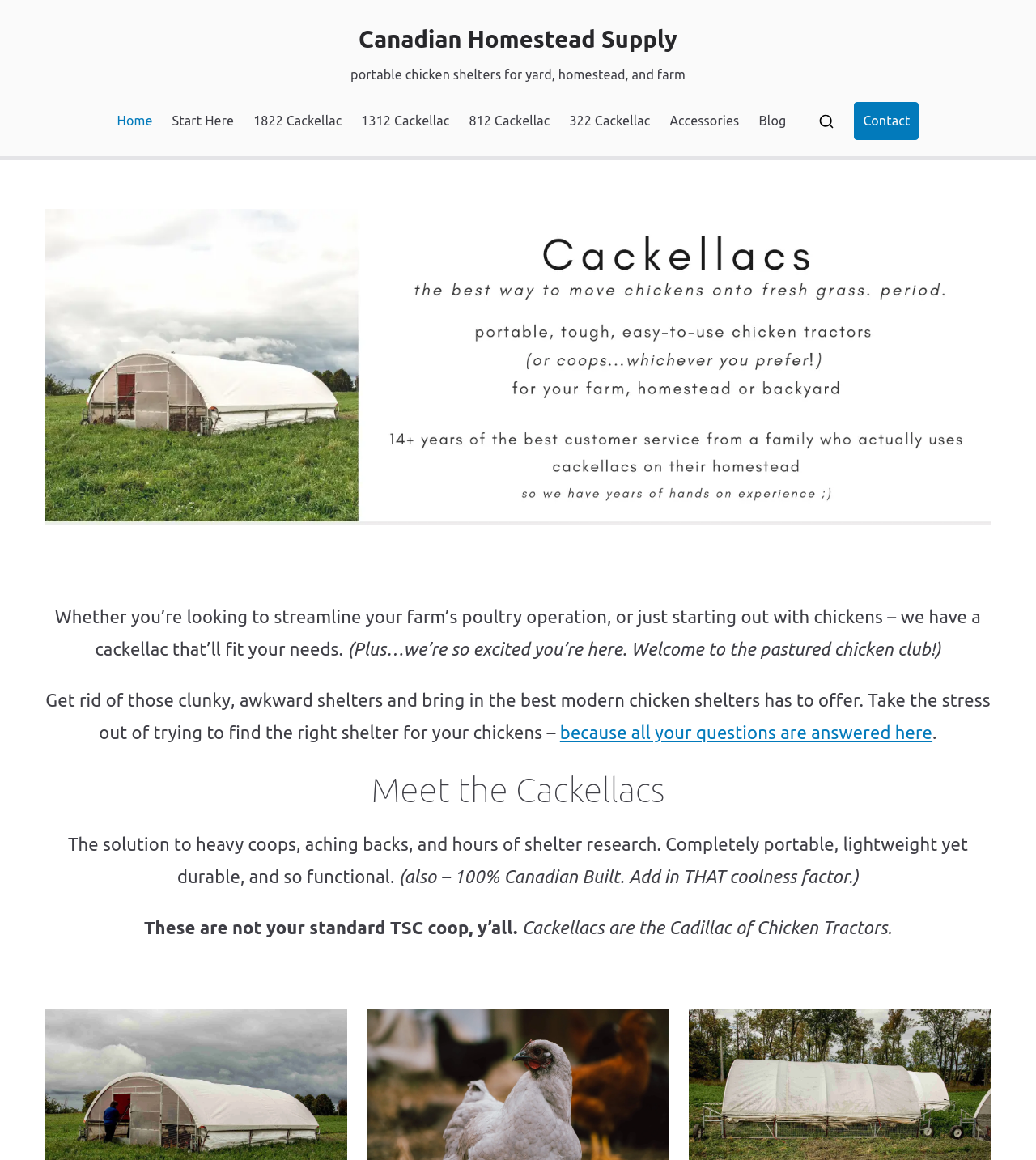Can you provide the bounding box coordinates for the element that should be clicked to implement the instruction: "Click on the 'Home' link"?

[0.113, 0.094, 0.147, 0.115]